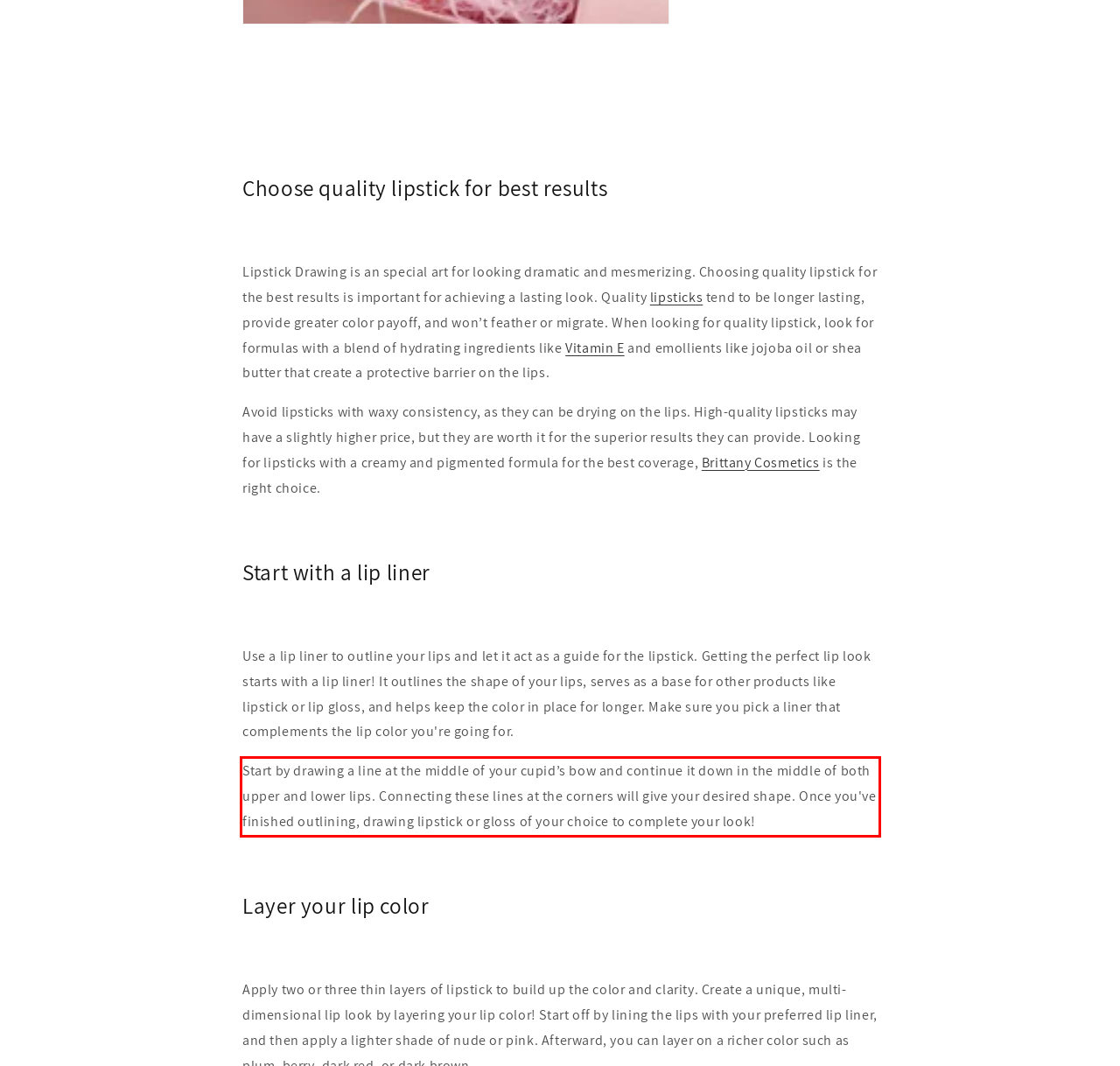Observe the screenshot of the webpage that includes a red rectangle bounding box. Conduct OCR on the content inside this red bounding box and generate the text.

Start by drawing a line at the middle of your cupid’s bow and continue it down in the middle of both upper and lower lips. Connecting these lines at the corners will give your desired shape. Once you've finished outlining, drawing lipstick or gloss of your choice to complete your look!